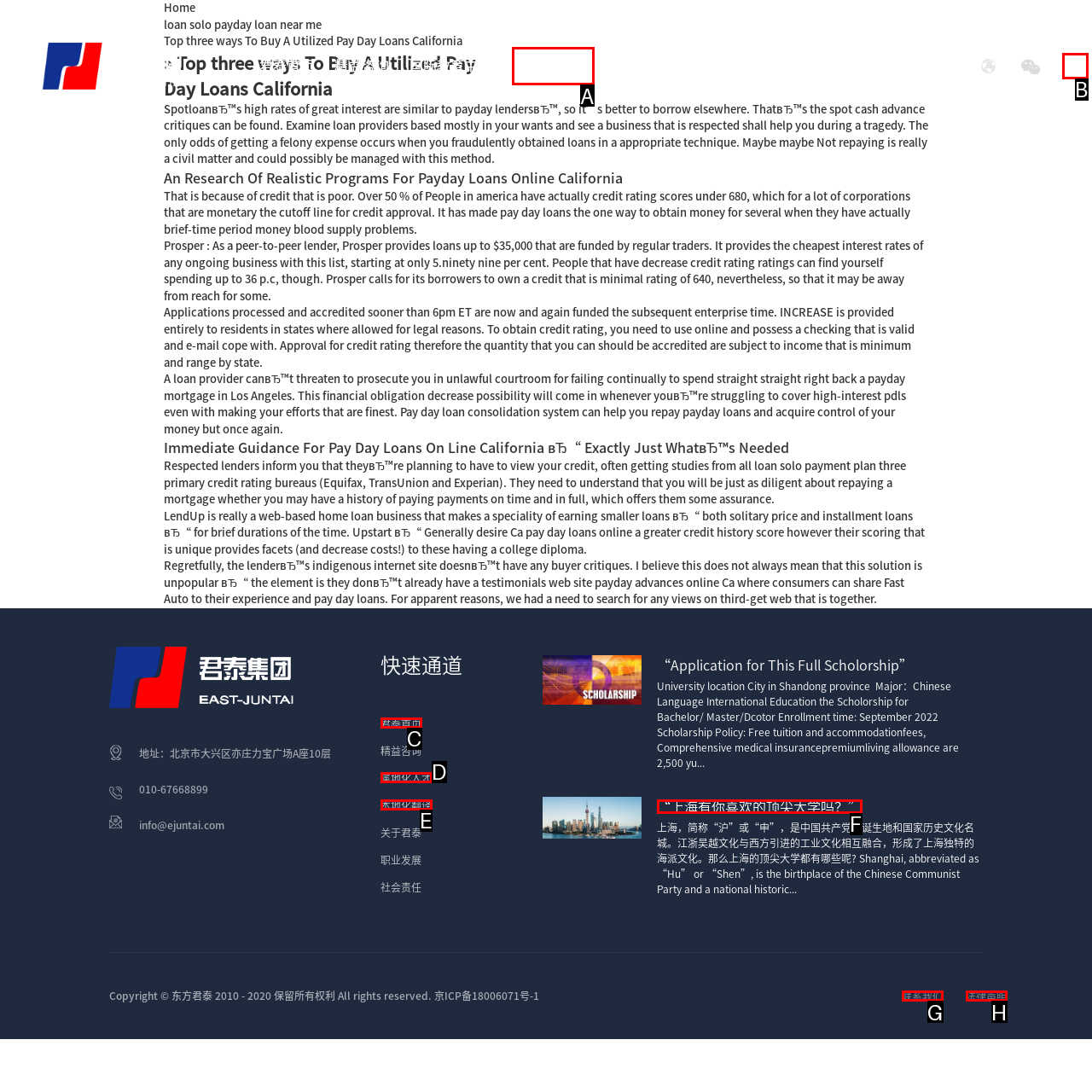Choose the HTML element that best fits the description: parent_node: Untranslated. Answer with the option's letter directly.

B